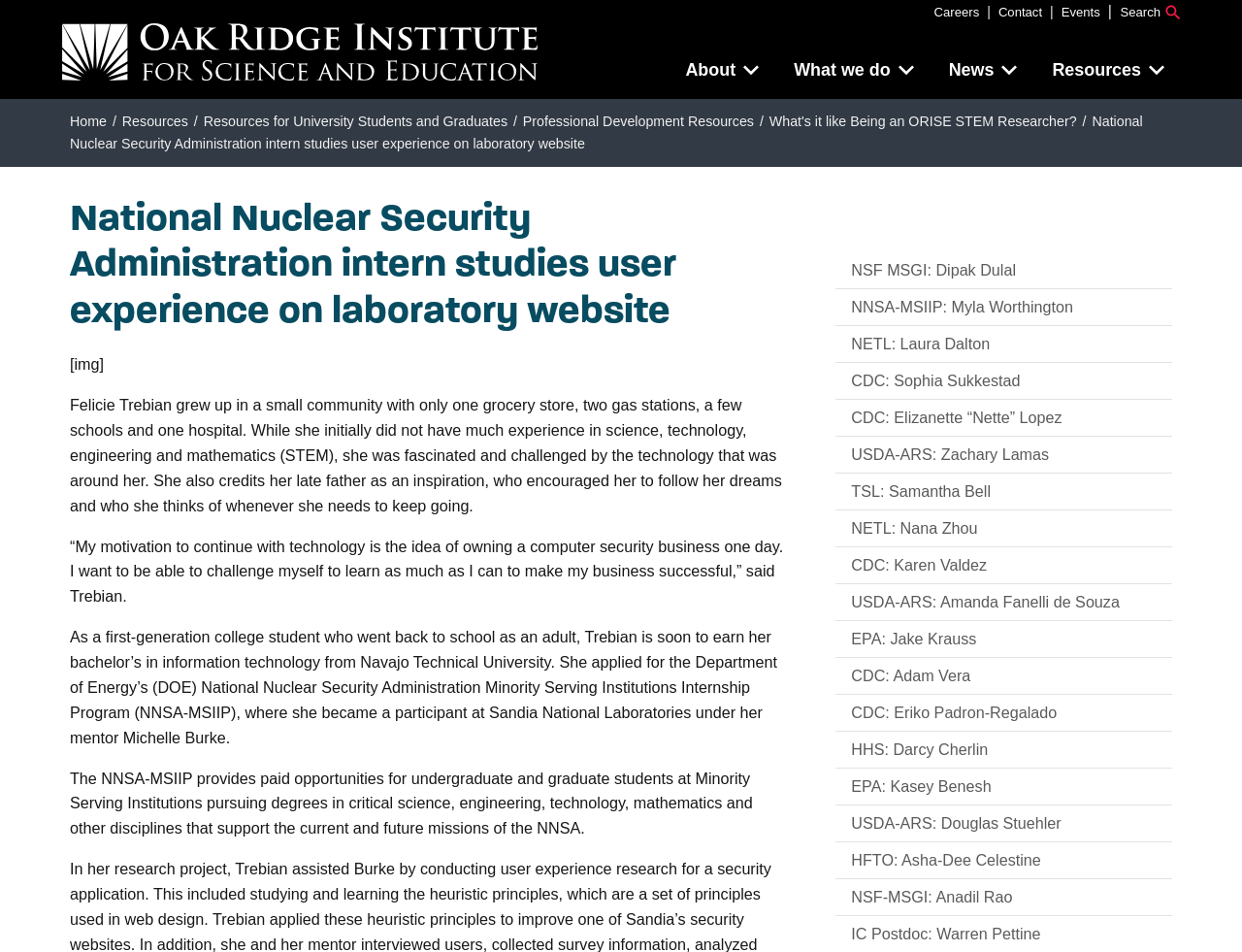Please answer the following question using a single word or phrase: 
What is the name of Felicie Trebian's mentor?

Michelle Burke